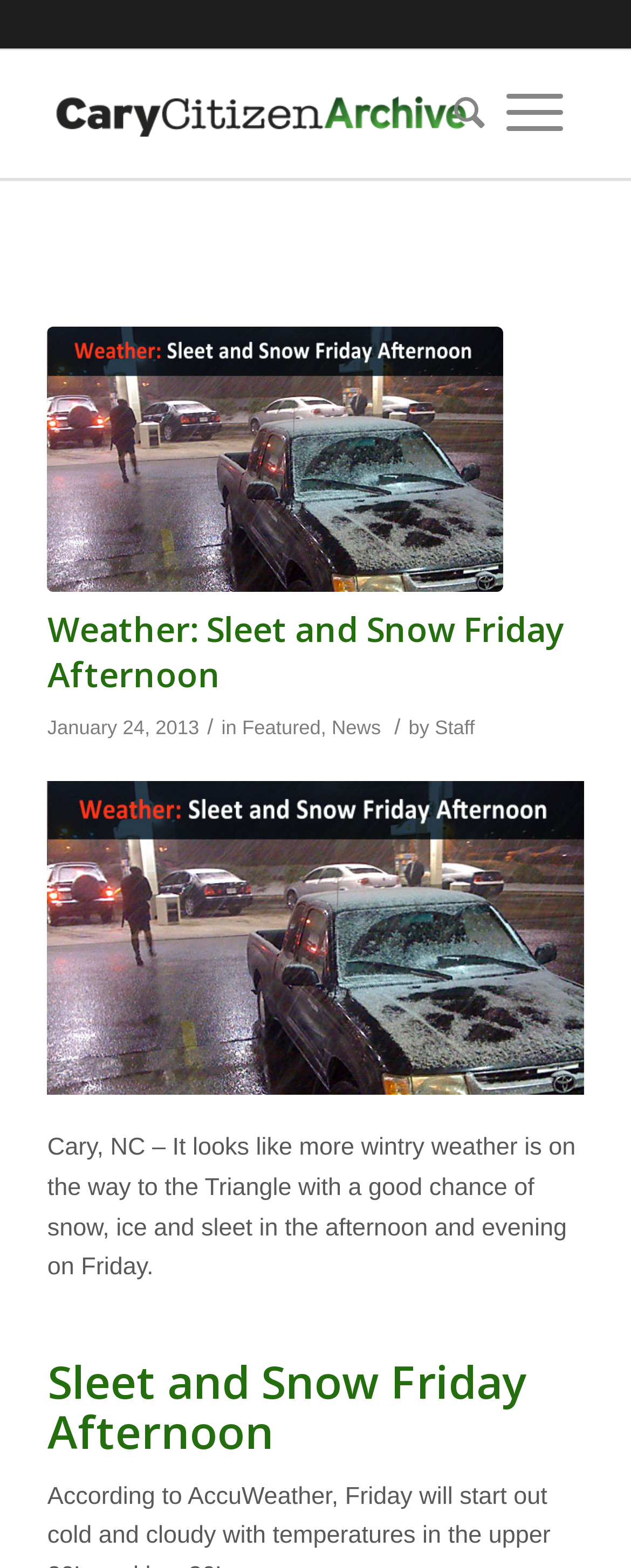Determine the bounding box coordinates in the format (top-left x, top-left y, bottom-right x, bottom-right y). Ensure all values are floating point numbers between 0 and 1. Identify the bounding box of the UI element described by: alt="CaryCitizen Archive"

[0.075, 0.031, 0.755, 0.113]